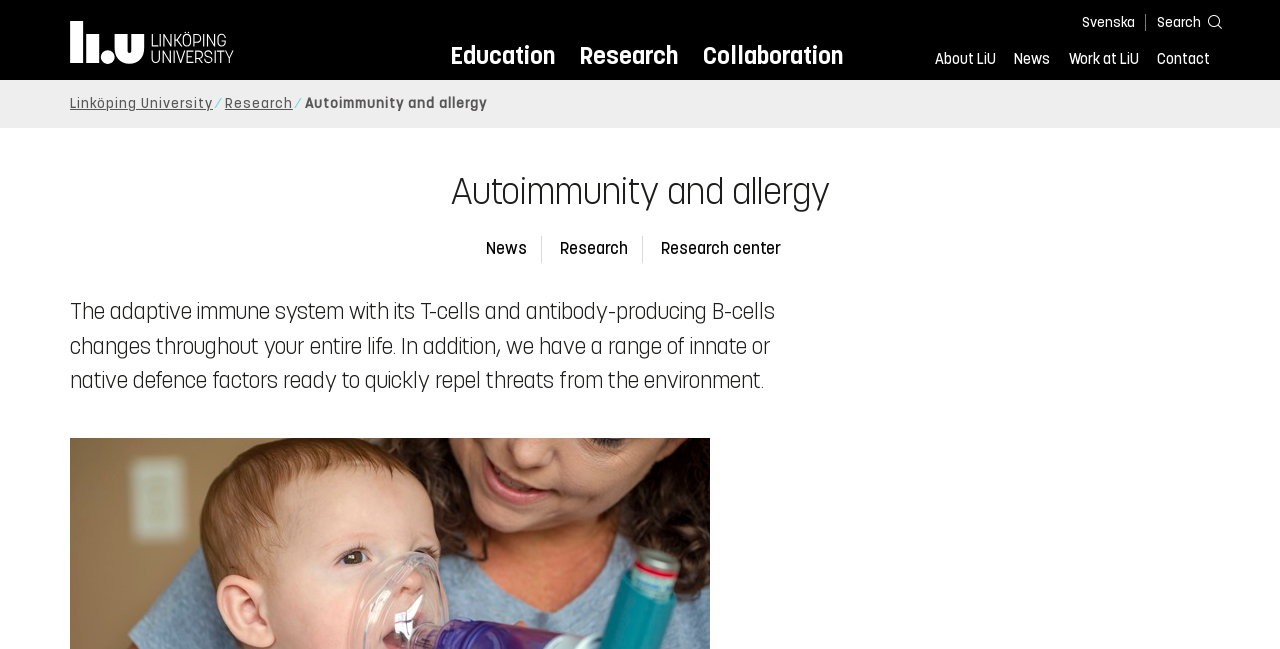Based on the element description "Work at LiU", predict the bounding box coordinates of the UI element.

[0.835, 0.073, 0.89, 0.117]